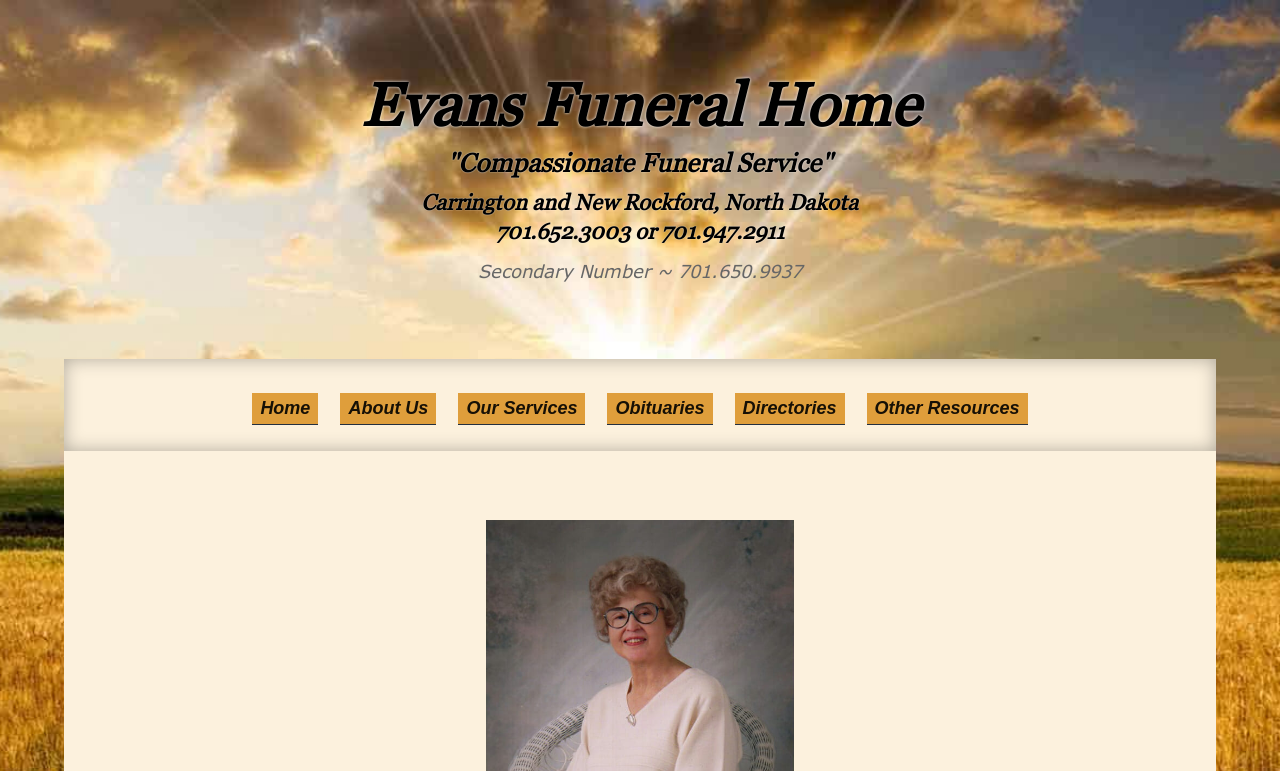How many locations does the funeral home have?
Provide an in-depth and detailed explanation in response to the question.

The funeral home has two locations, which are Carrington and New Rockford, North Dakota. This information can be found in the third heading element on the webpage.